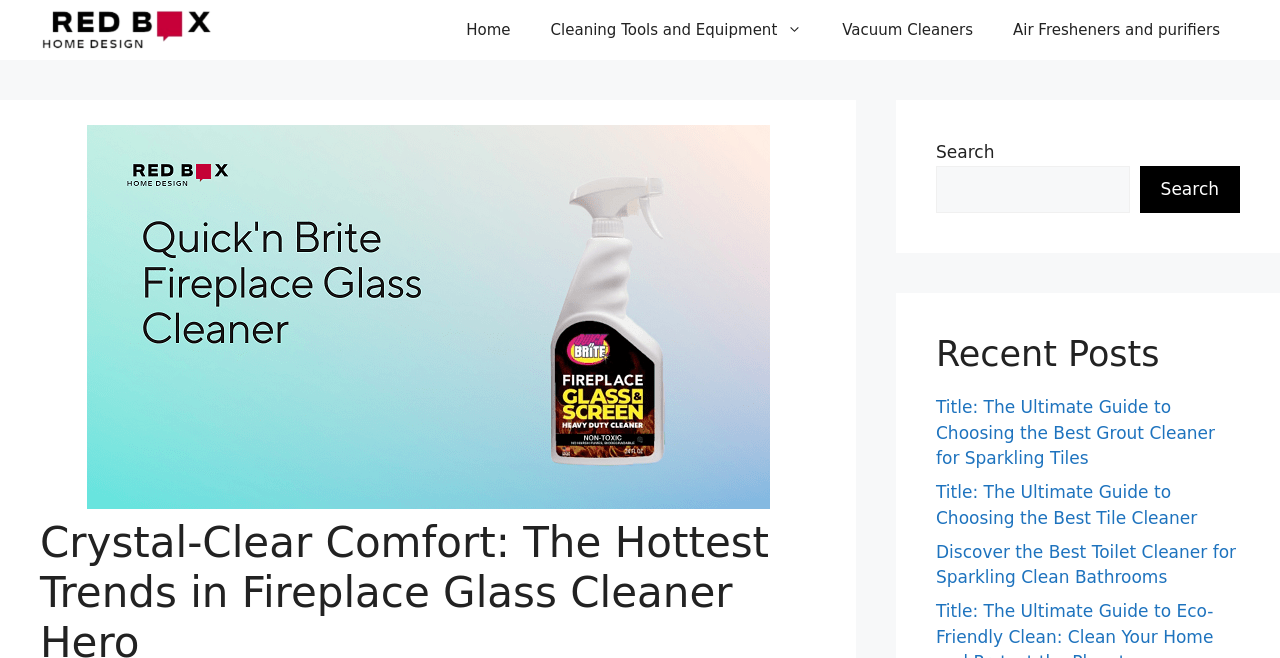Locate the bounding box coordinates of the region to be clicked to comply with the following instruction: "Go to home page". The coordinates must be four float numbers between 0 and 1, in the form [left, top, right, bottom].

[0.349, 0.0, 0.415, 0.091]